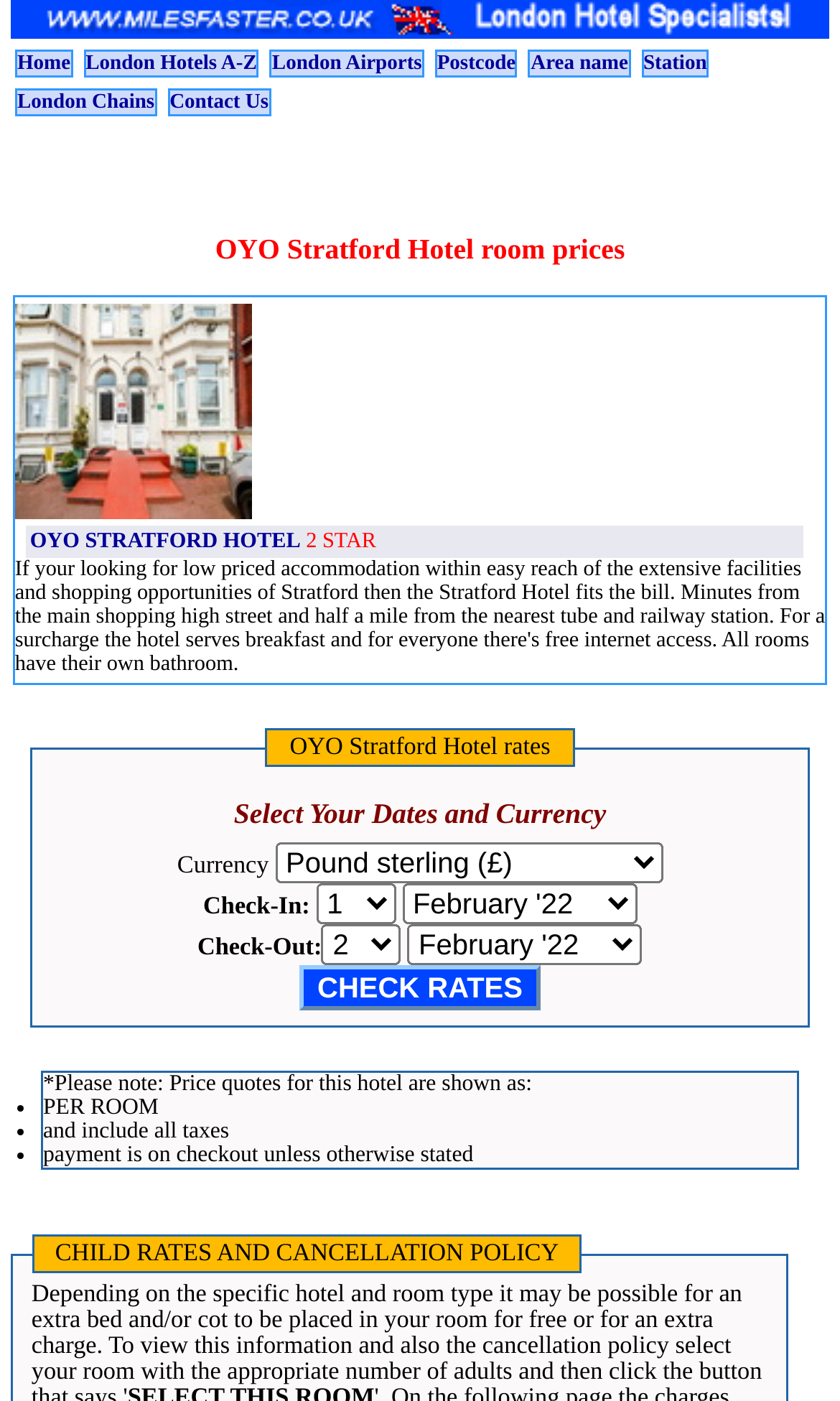What is the purpose of the 'CHECK RATES' button?
Use the information from the image to give a detailed answer to the question.

I inferred the purpose of the 'CHECK RATES' button by analyzing its location and context within the webpage. It is situated below the date and currency selection fields, suggesting that it is used to retrieve room prices based on the user's input.